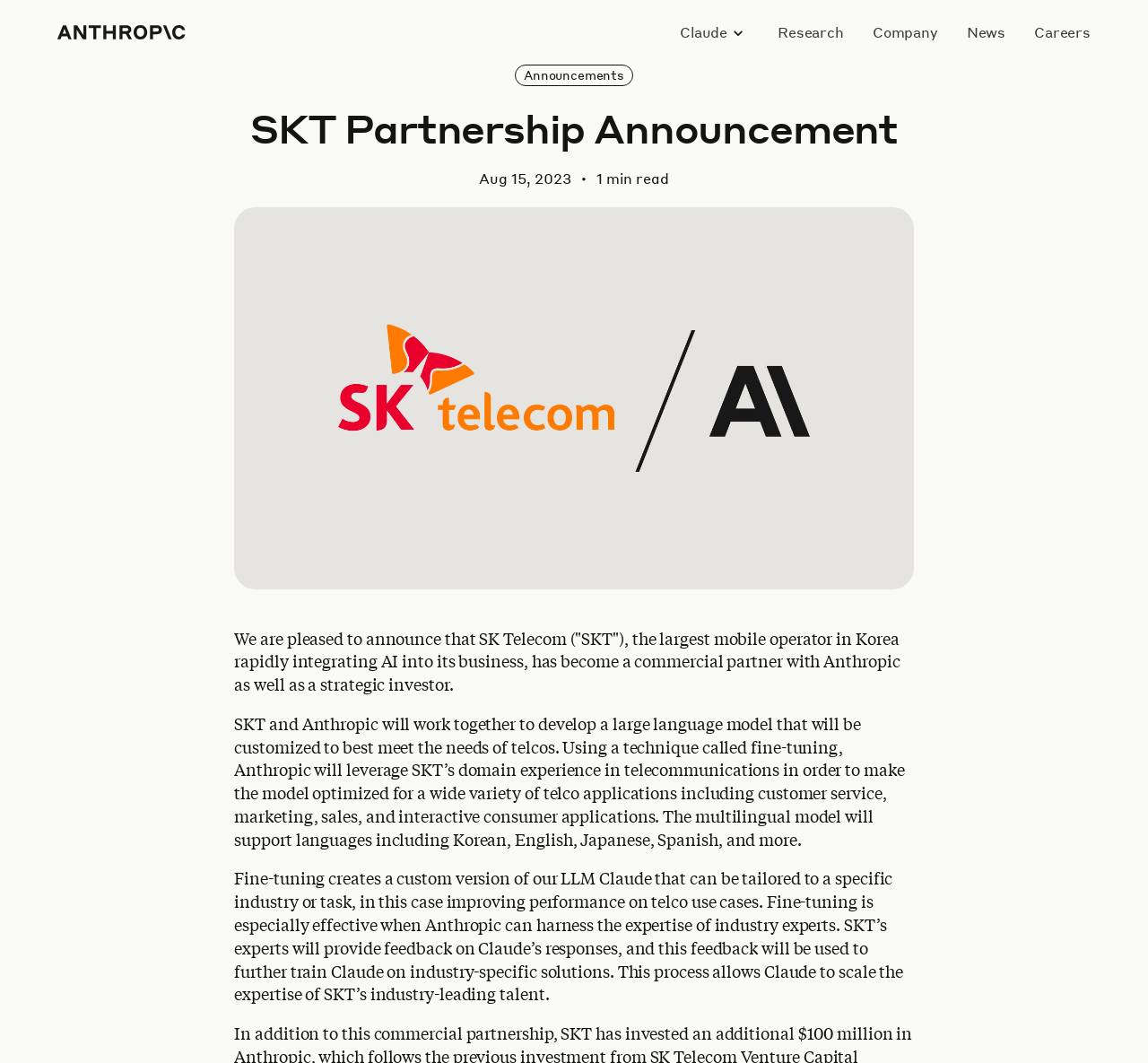Identify the bounding box for the UI element described as: "parent_node: Claude aria-label="Home"". Ensure the coordinates are four float numbers between 0 and 1, formatted as [left, top, right, bottom].

[0.05, 0.024, 0.162, 0.037]